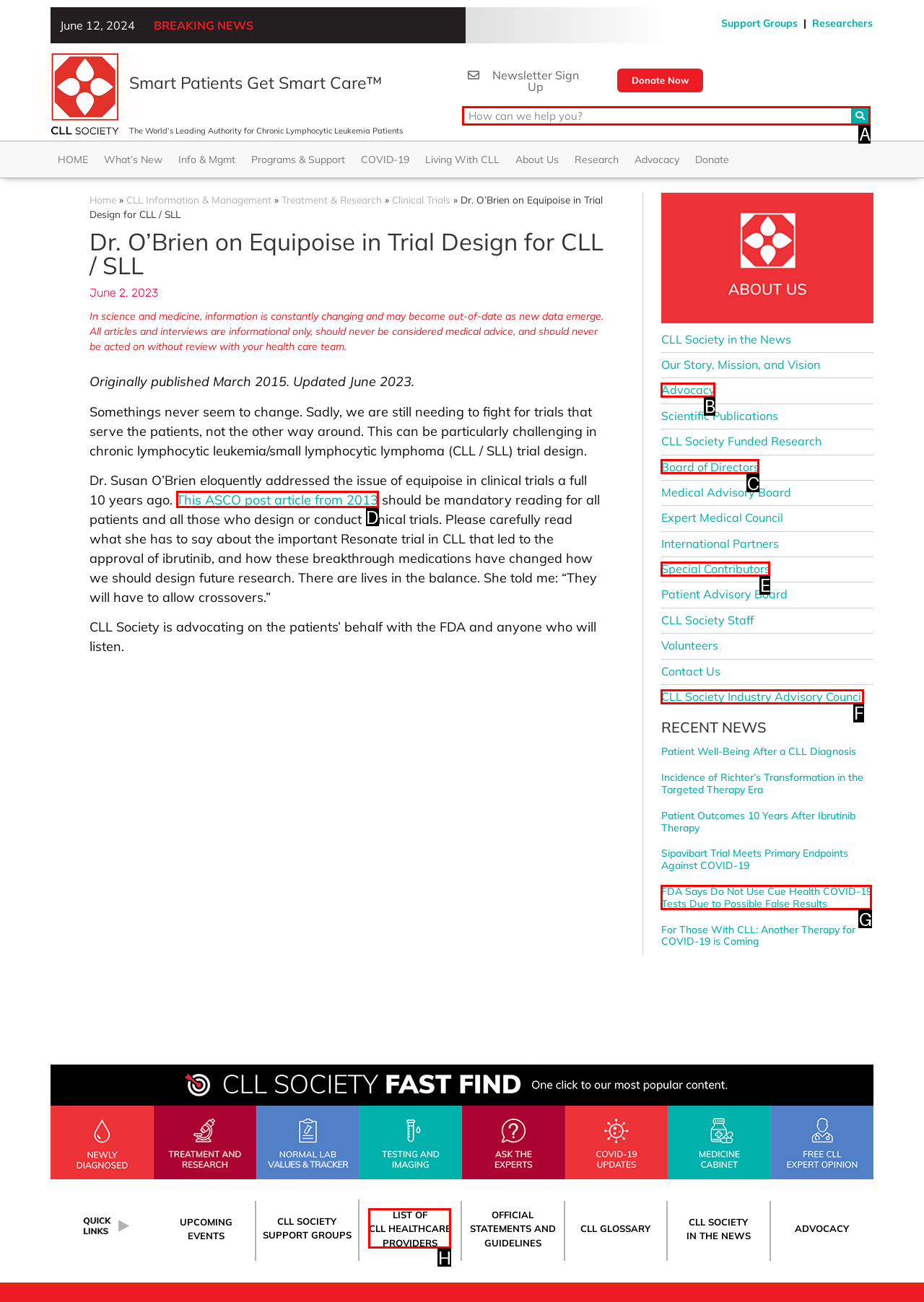Choose the letter of the option you need to click to Search for something. Answer with the letter only.

A